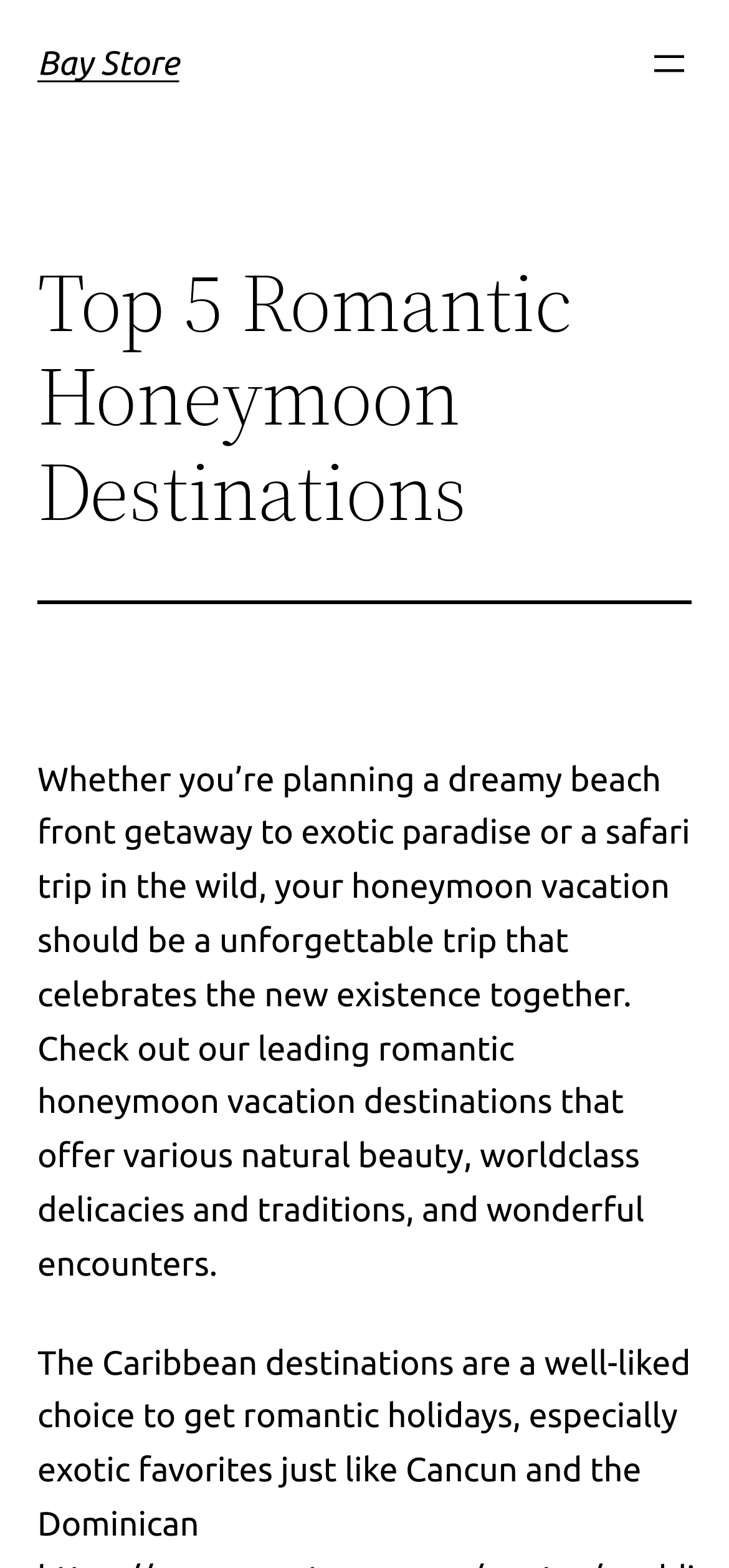What is the purpose of the 'Mở menu' button?
Look at the screenshot and respond with one word or a short phrase.

To open a dialog